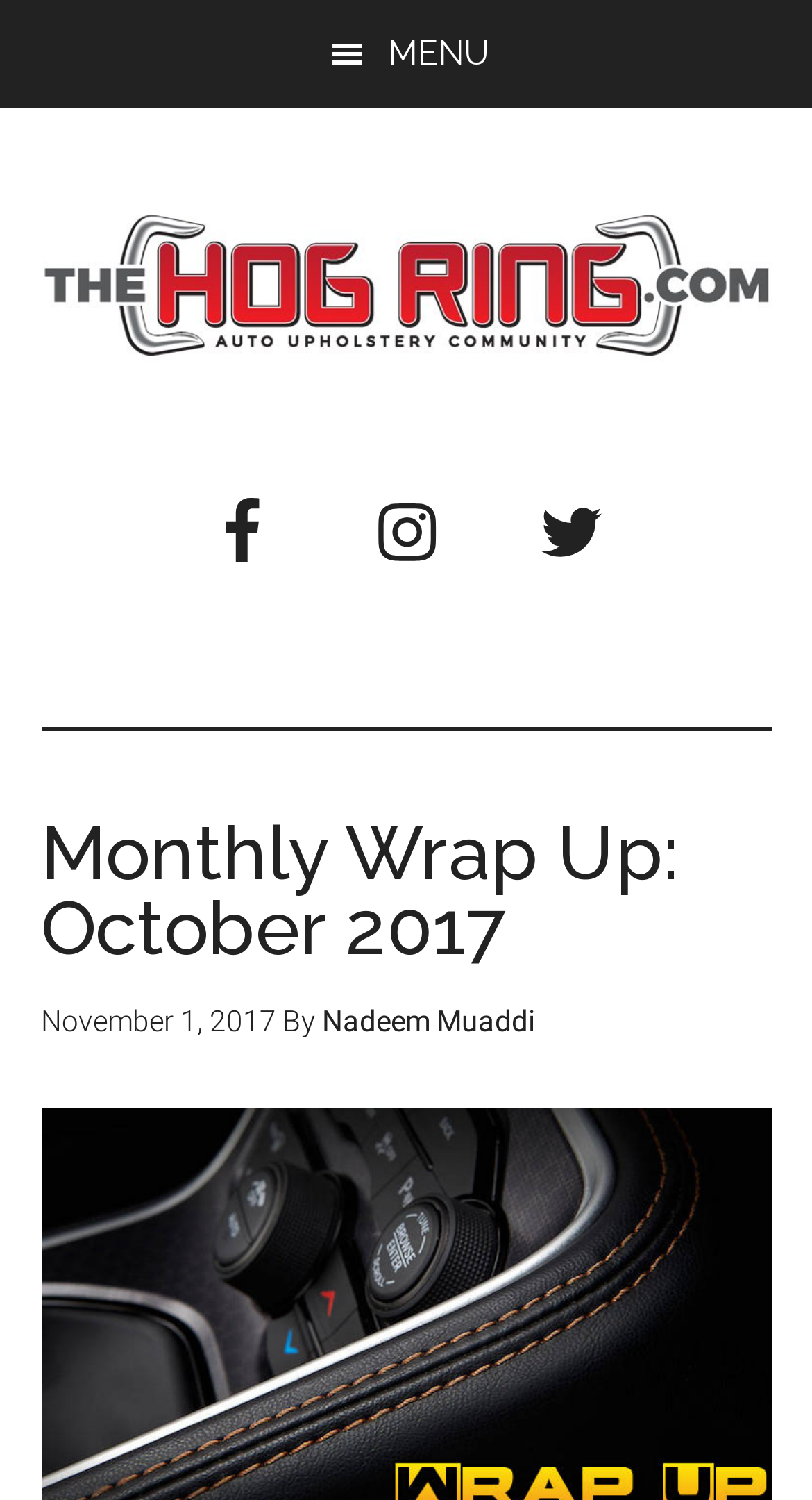Generate an in-depth caption that captures all aspects of the webpage.

The webpage is a monthly wrap-up page for October 2017. At the top left corner, there are three "Skip to" links, allowing users to navigate to main content, primary sidebar, or footer. Next to these links, there is a menu button with a hamburger icon. 

Below the menu button, the website's logo, "The Hog Ring", is displayed prominently. On the same horizontal level, there are three social media links: Facebook, Instagram, and Twitter, each accompanied by its respective icon. 

The main content of the page is headed by a large title, "Monthly Wrap Up: October 2017", which is followed by the date "November 1, 2017" and the author's name, "Nadeem Muaddi".